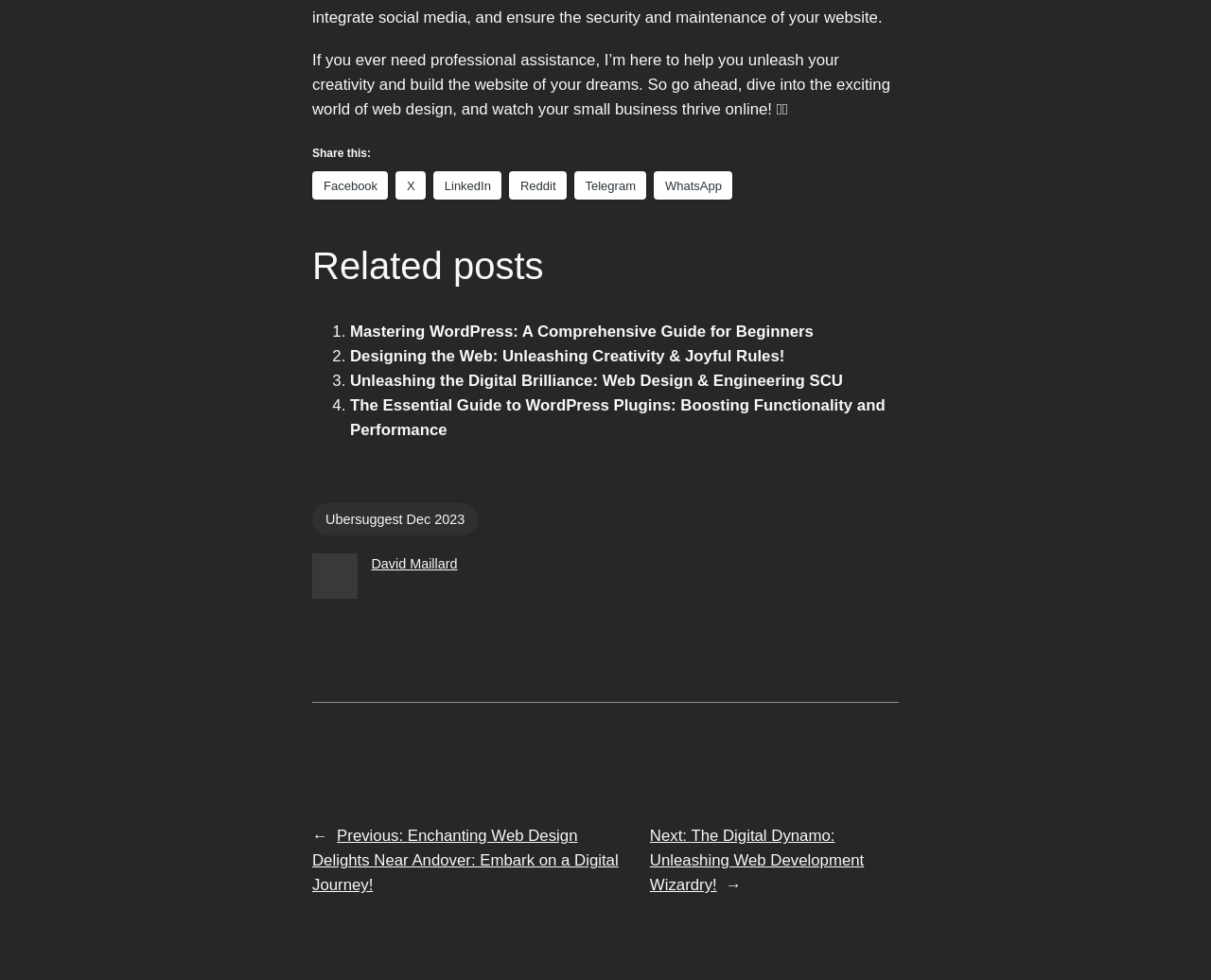Determine the coordinates of the bounding box that should be clicked to complete the instruction: "Enter your name in the input field". The coordinates should be represented by four float numbers between 0 and 1: [left, top, right, bottom].

None